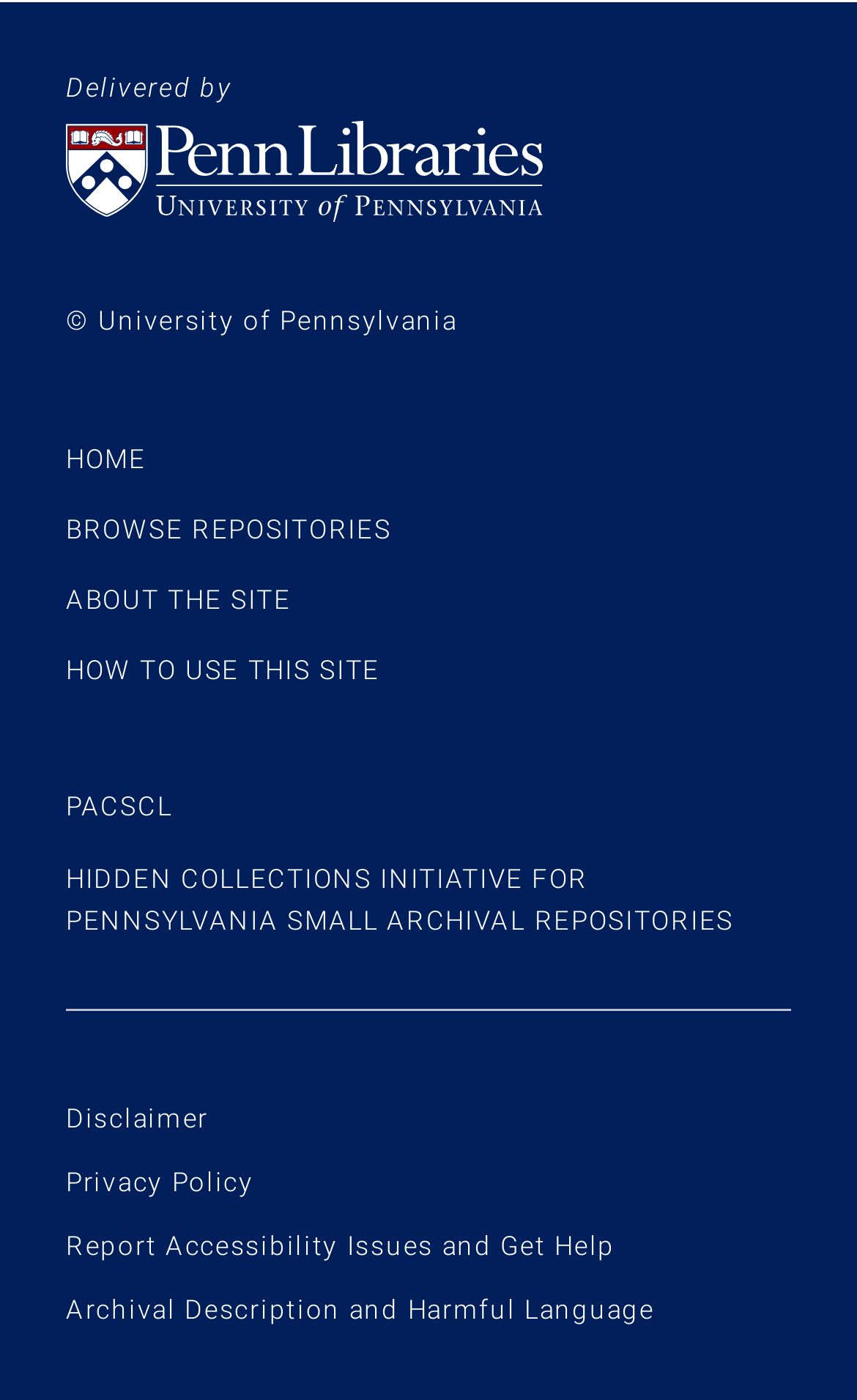Using the provided element description: "Archival Description and Harmful Language", determine the bounding box coordinates of the corresponding UI element in the screenshot.

[0.077, 0.925, 0.764, 0.947]